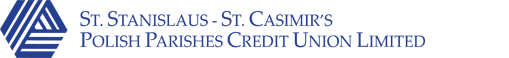What community does the credit union serve?
Please provide an in-depth and detailed response to the question.

The credit union serves the Polish parishes community, offering various financial services aimed at promoting economic well-being and community support.